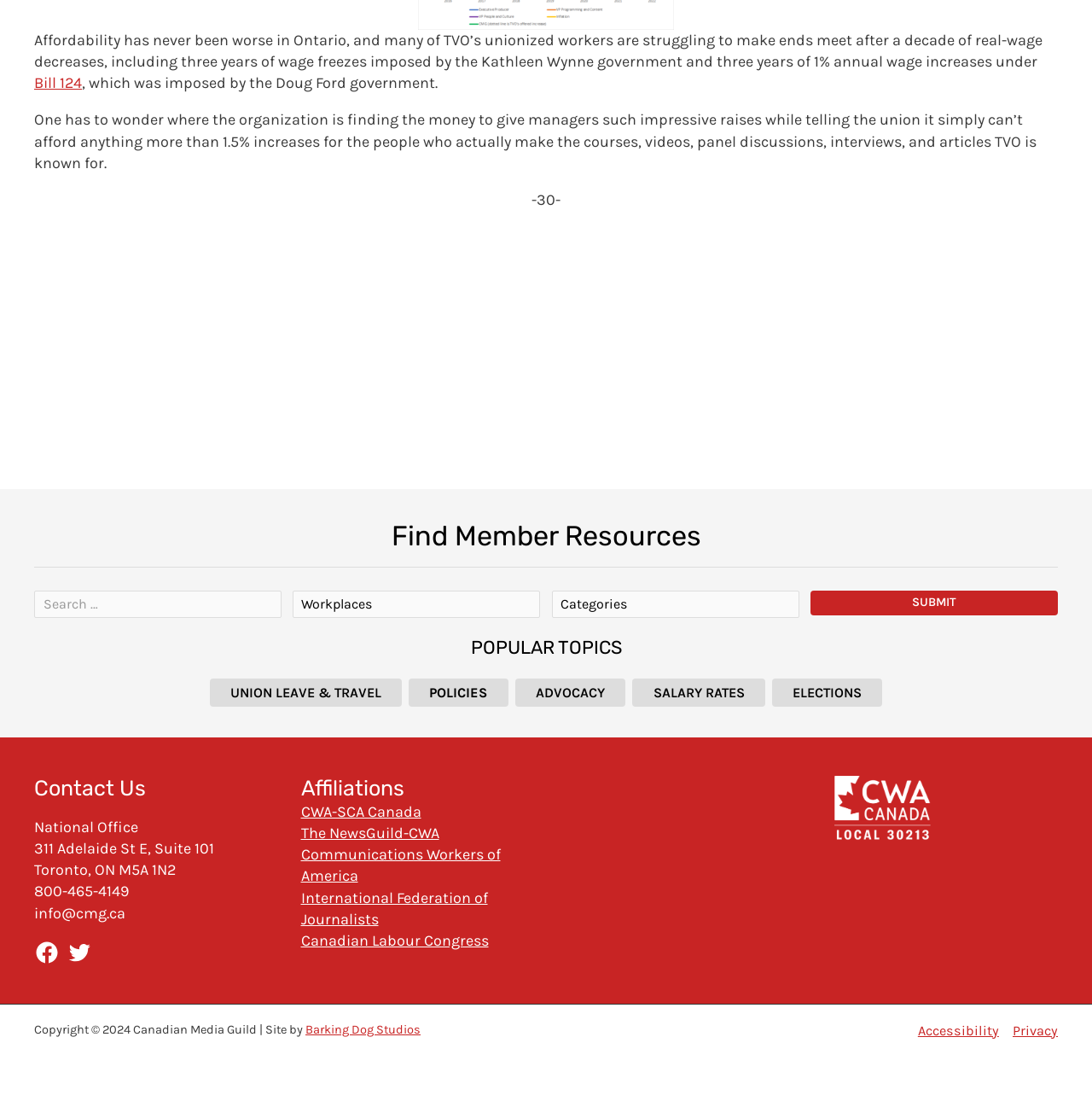Identify the bounding box coordinates of the element to click to follow this instruction: 'Click the 'Plan your trip' button'. Ensure the coordinates are four float values between 0 and 1, provided as [left, top, right, bottom].

None